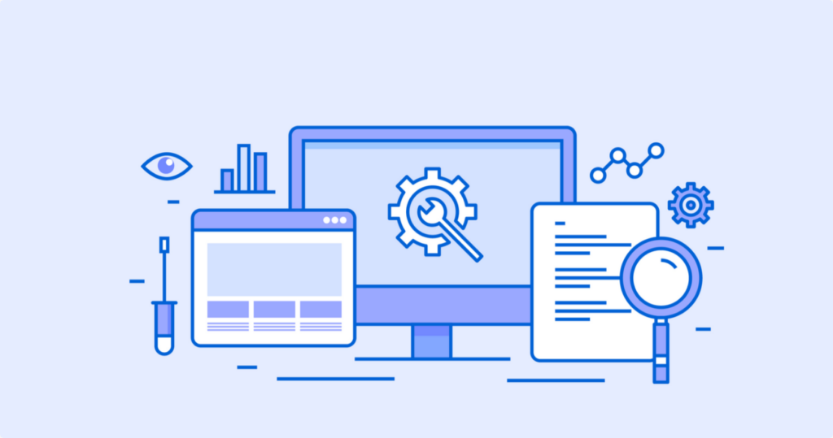What does the magnifying glass represent?
Please provide a detailed and comprehensive answer to the question.

The magnifying glass, located to the right of the computer monitor, suggests detailed analysis and documentation processes, which are essential for digital optimization and analytics.